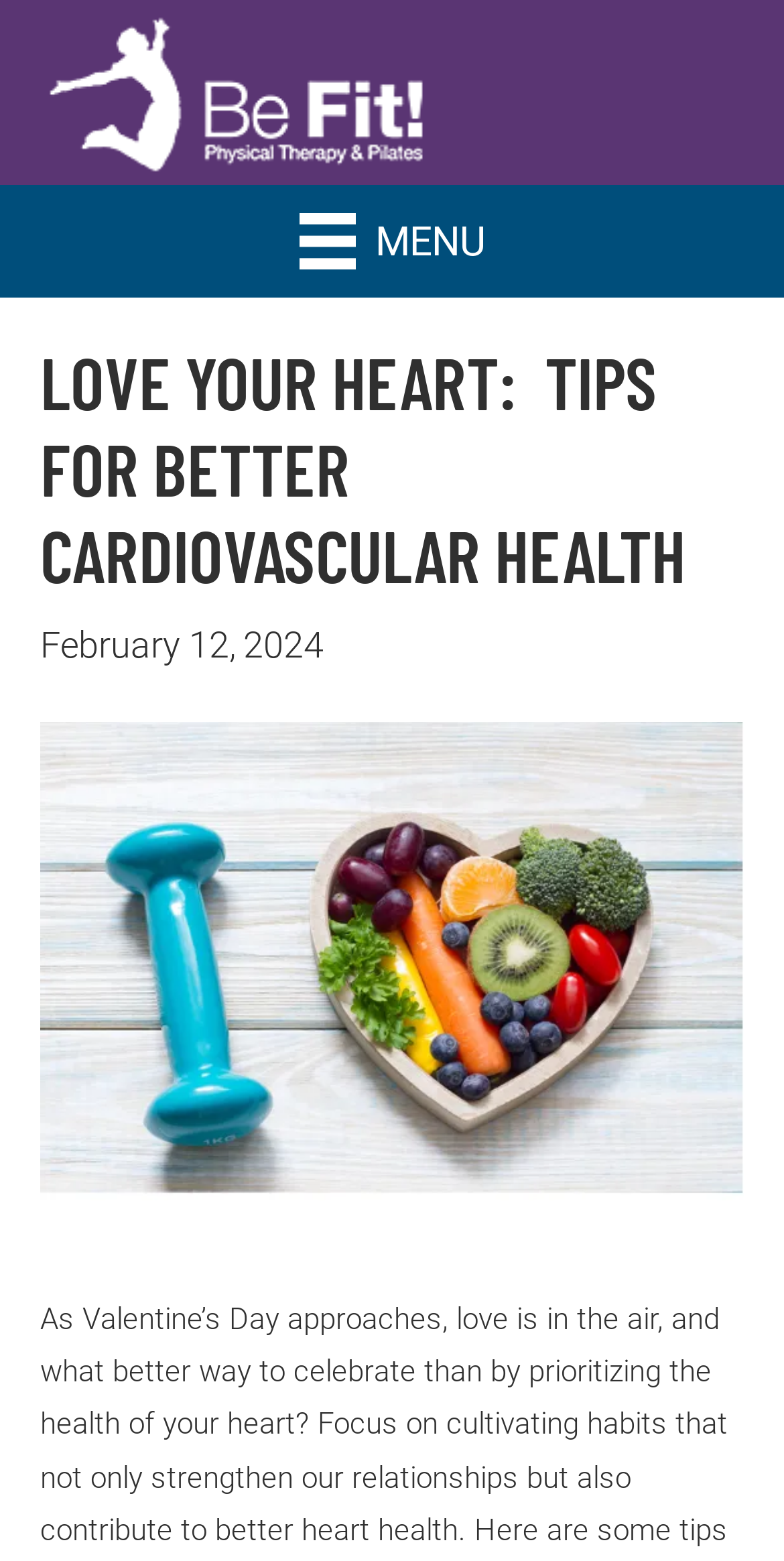Based on the element description "MENU", predict the bounding box coordinates of the UI element.

[0.345, 0.119, 0.655, 0.191]